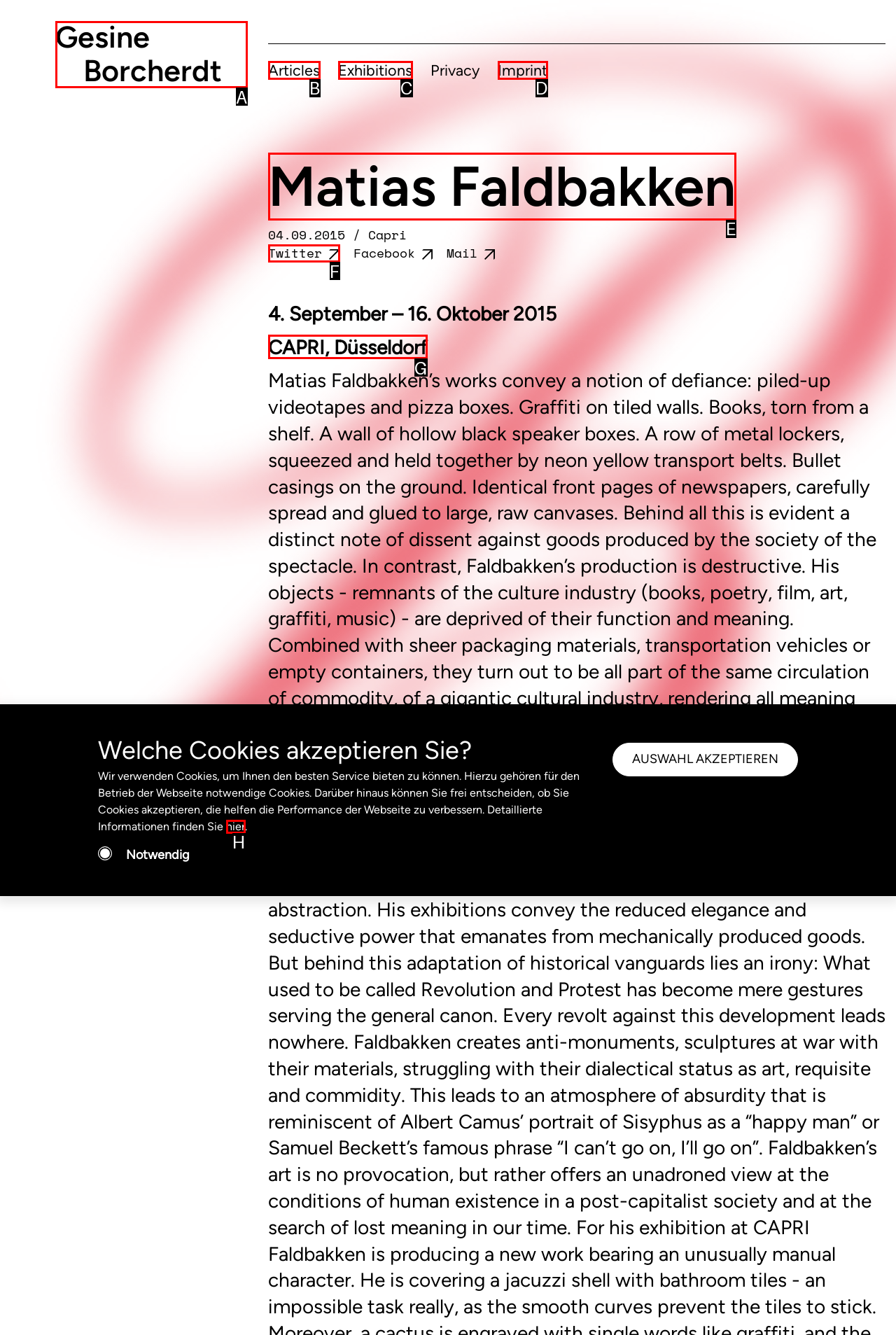Determine which HTML element should be clicked to carry out the following task: Click Gesine Borcherdt Respond with the letter of the appropriate option.

A